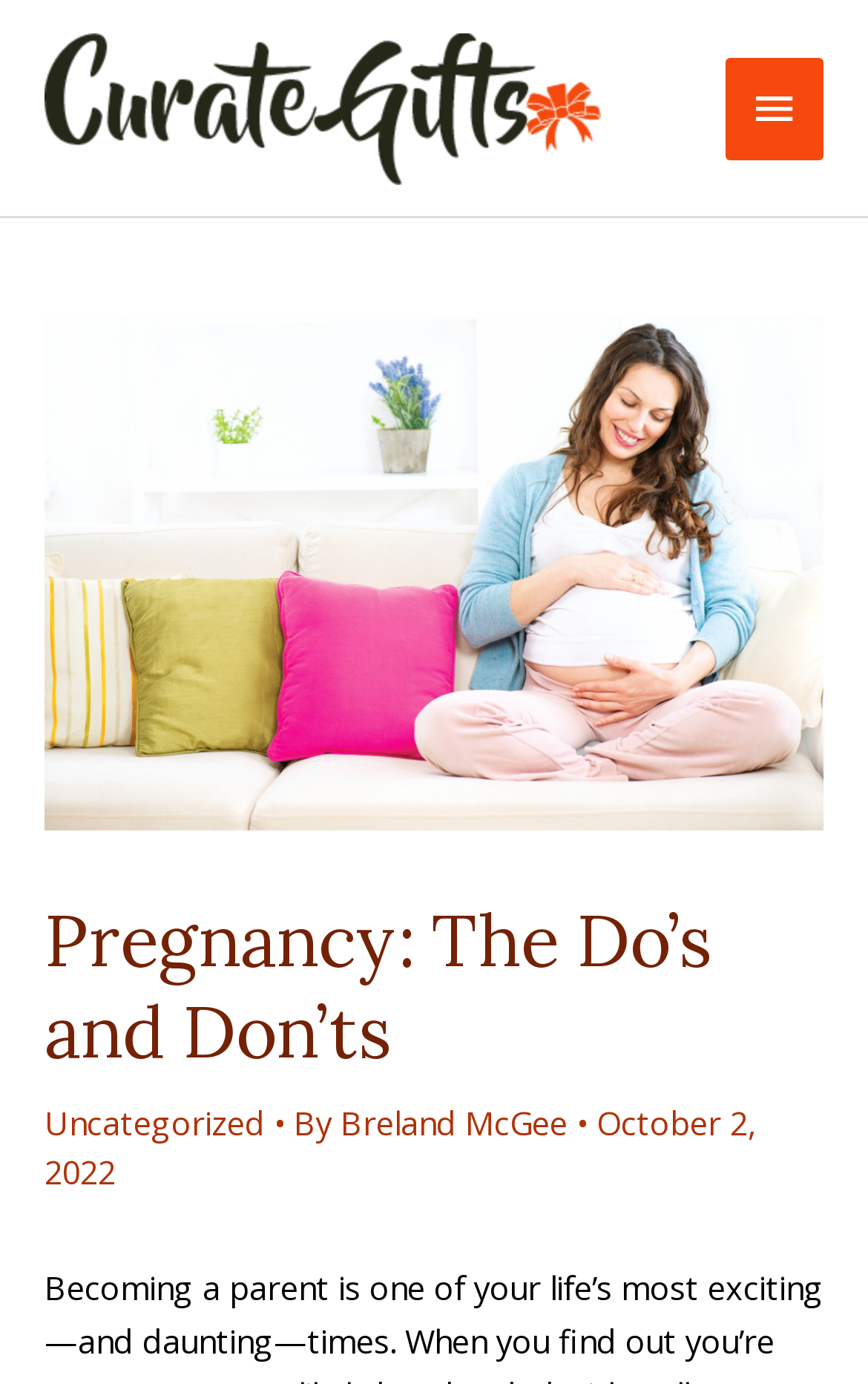Carefully examine the image and provide an in-depth answer to the question: What is the date of the article?

I found the date of the article by looking at the header section of the webpage, where I saw a static text element with the date 'October 2, 2022'.